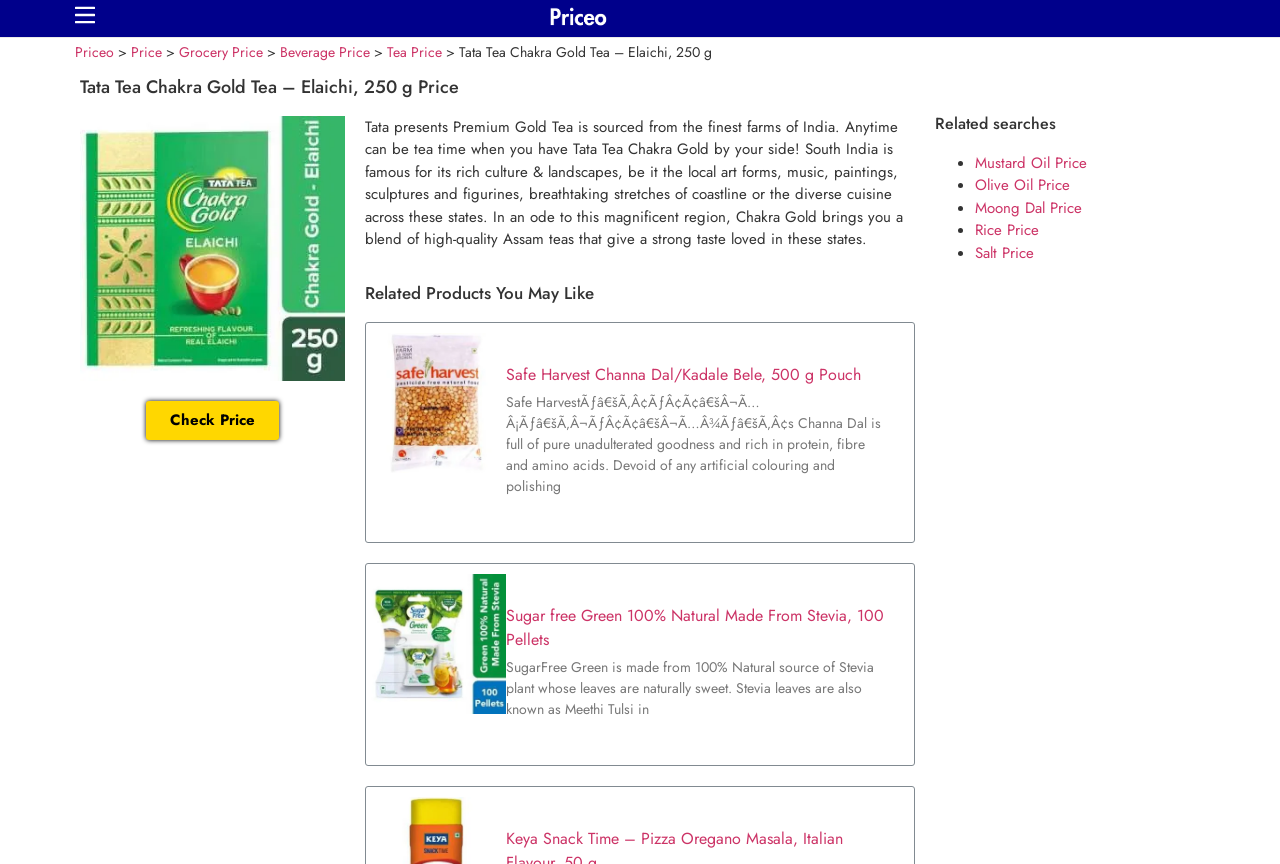Describe every aspect of the webpage comprehensively.

This webpage is about Tata Tea Chakra Gold Tea, a premium gold tea sourced from the finest farms of India. At the top, there is a button and a link to "Priceo" with an accompanying image. Below this, there are several links to different price categories, including "Price", "Grocery Price", "Beverage Price", and "Tea Price". 

To the right of these links, there is a heading that reads "Tata Tea Chakra Gold Tea – Elaichi, 250 g Price". Below this heading, there is an image of the tea product, followed by a link to "Check Price". 

Next, there is a block of text that describes the product, highlighting its high-quality Assam teas and its connection to South Indian culture. Below this text, there is a heading that reads "Related Products You May Like", followed by two articles featuring related products: Safe Harvest Channa Dal and Sugar Free Green 100% Natural Made From Stevia. Each article includes an image, a link to the product, and a brief description.

Finally, at the bottom of the page, there is a heading that reads "Related searches", followed by a list of links to related searches, including "Mustard Oil Price", "Olive Oil Price", "Moong Dal Price", "Rice Price", and "Salt Price".